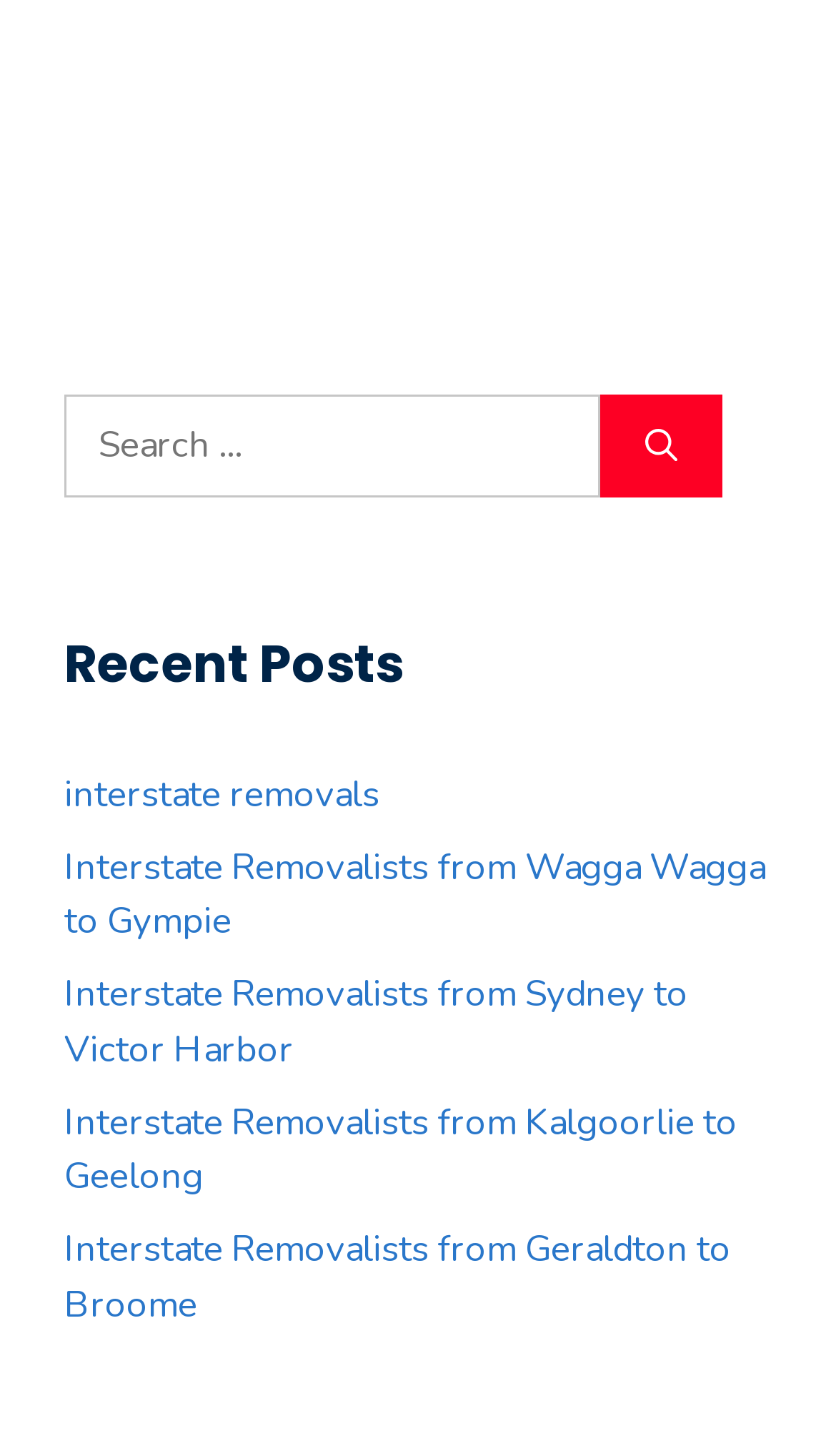Given the webpage screenshot and the description, determine the bounding box coordinates (top-left x, top-left y, bottom-right x, bottom-right y) that define the location of the UI element matching this description: parent_node: Search for: aria-label="Search"

[0.718, 0.271, 0.864, 0.341]